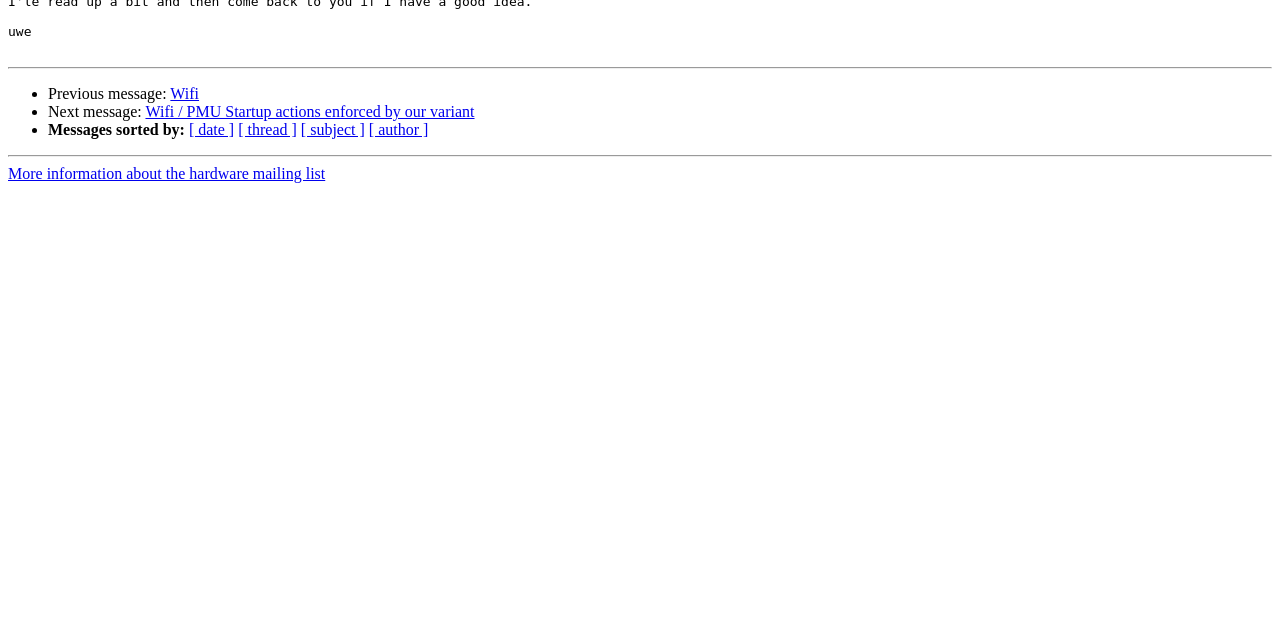Bounding box coordinates are to be given in the format (top-left x, top-left y, bottom-right x, bottom-right y). All values must be floating point numbers between 0 and 1. Provide the bounding box coordinate for the UI element described as: Is vinegar safe for roof?

None